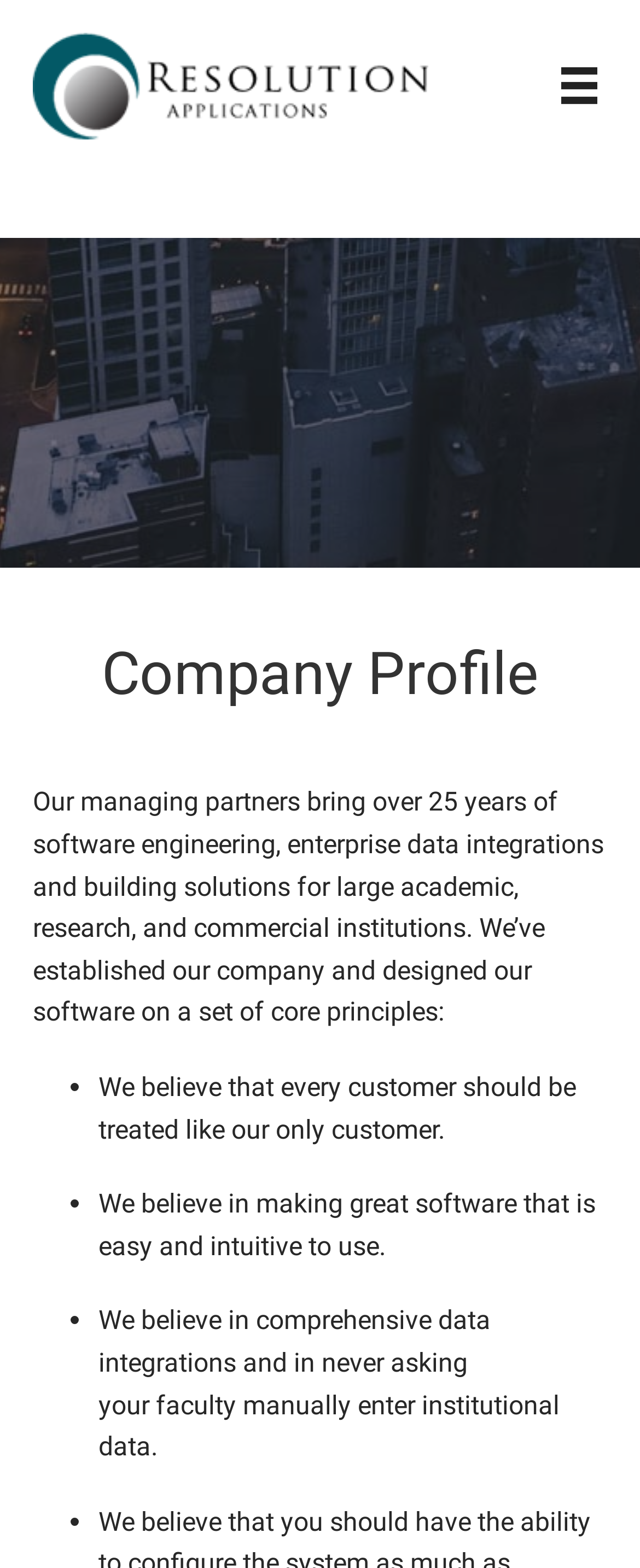What is the position of the logo on the webpage?
Using the visual information, answer the question in a single word or phrase.

Top left